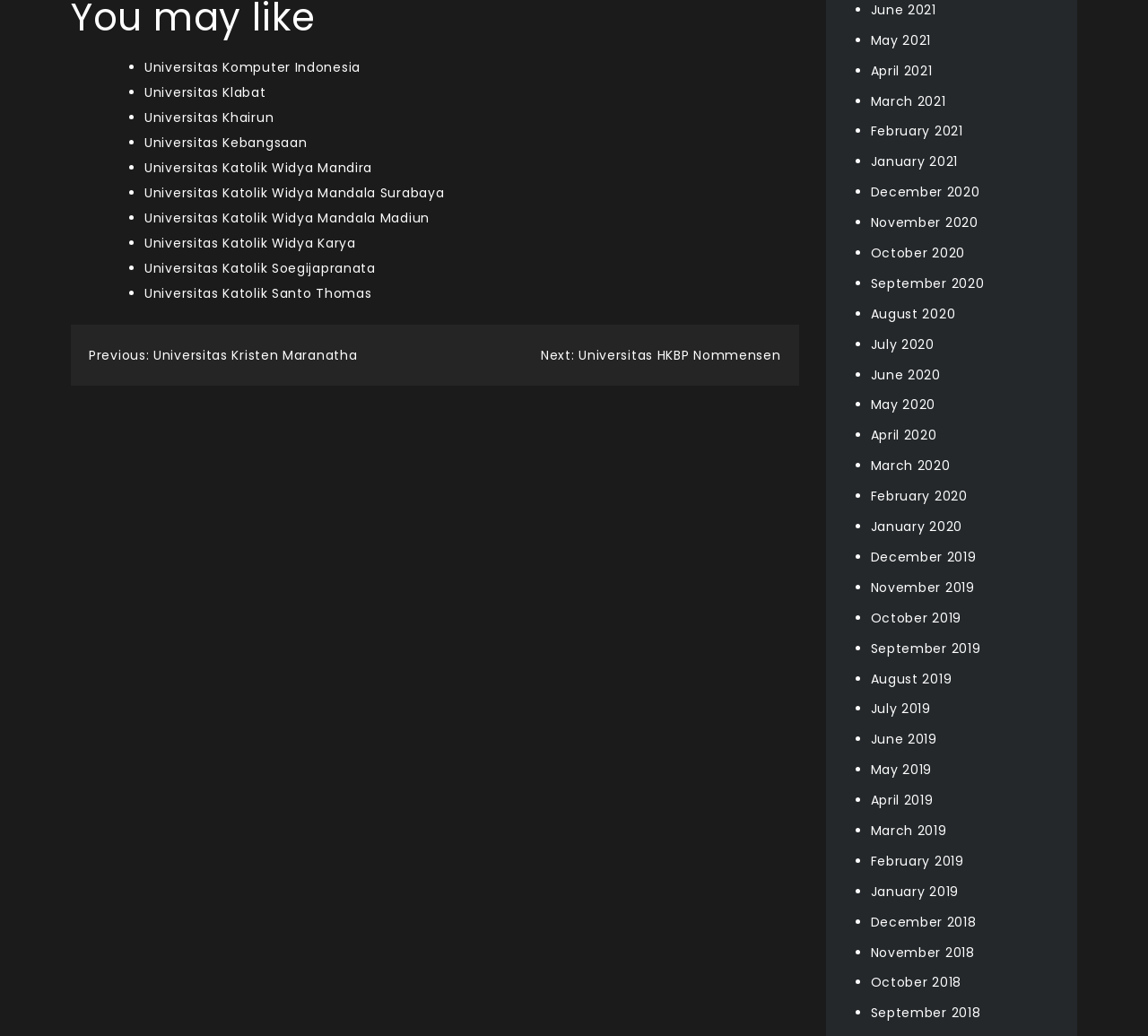Use a single word or phrase to answer this question: 
What is the previous post?

Universitas Kristen Maranatha